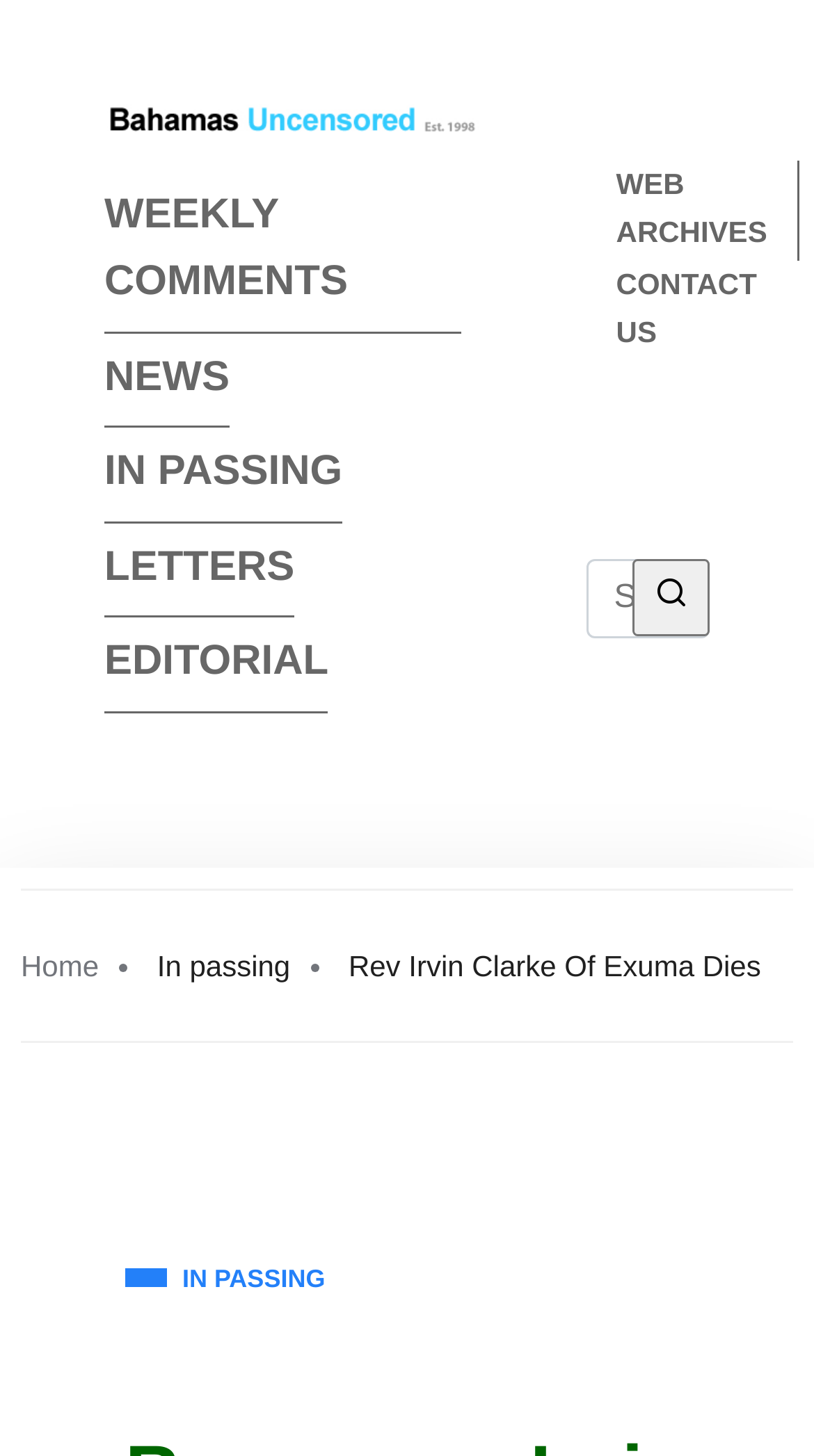What is the category of the article?
Kindly offer a detailed explanation using the data available in the image.

The webpage has a link 'IN PASSING' which is a category of articles, and the title 'Rev Irvin Clarke Of Exuma Dies' is also categorized under 'In passing'.